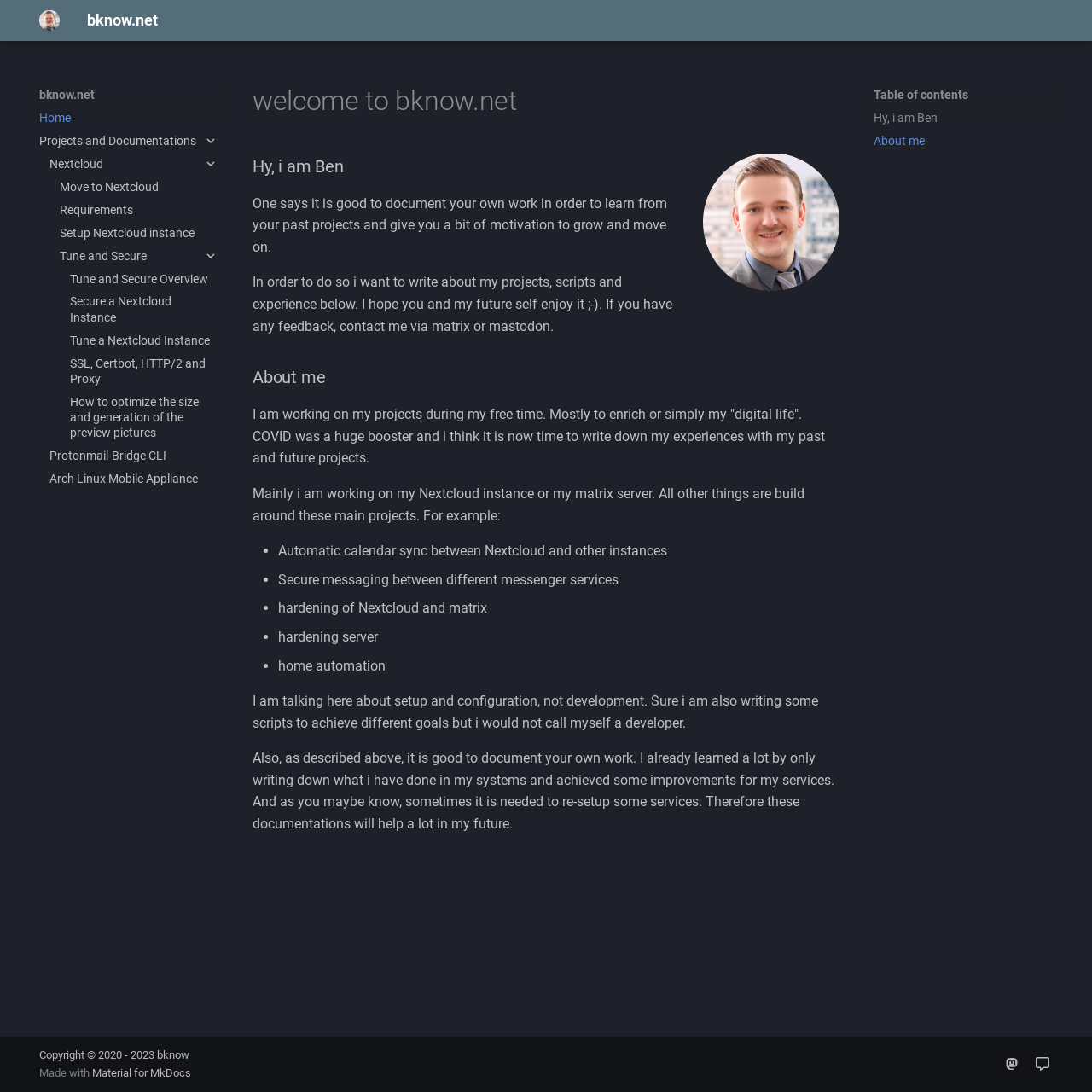Find the UI element described as: "SSL, Certbot, HTTP/2 and Proxy" and predict its bounding box coordinates. Ensure the coordinates are four float numbers between 0 and 1, [left, top, right, bottom].

[0.064, 0.325, 0.2, 0.354]